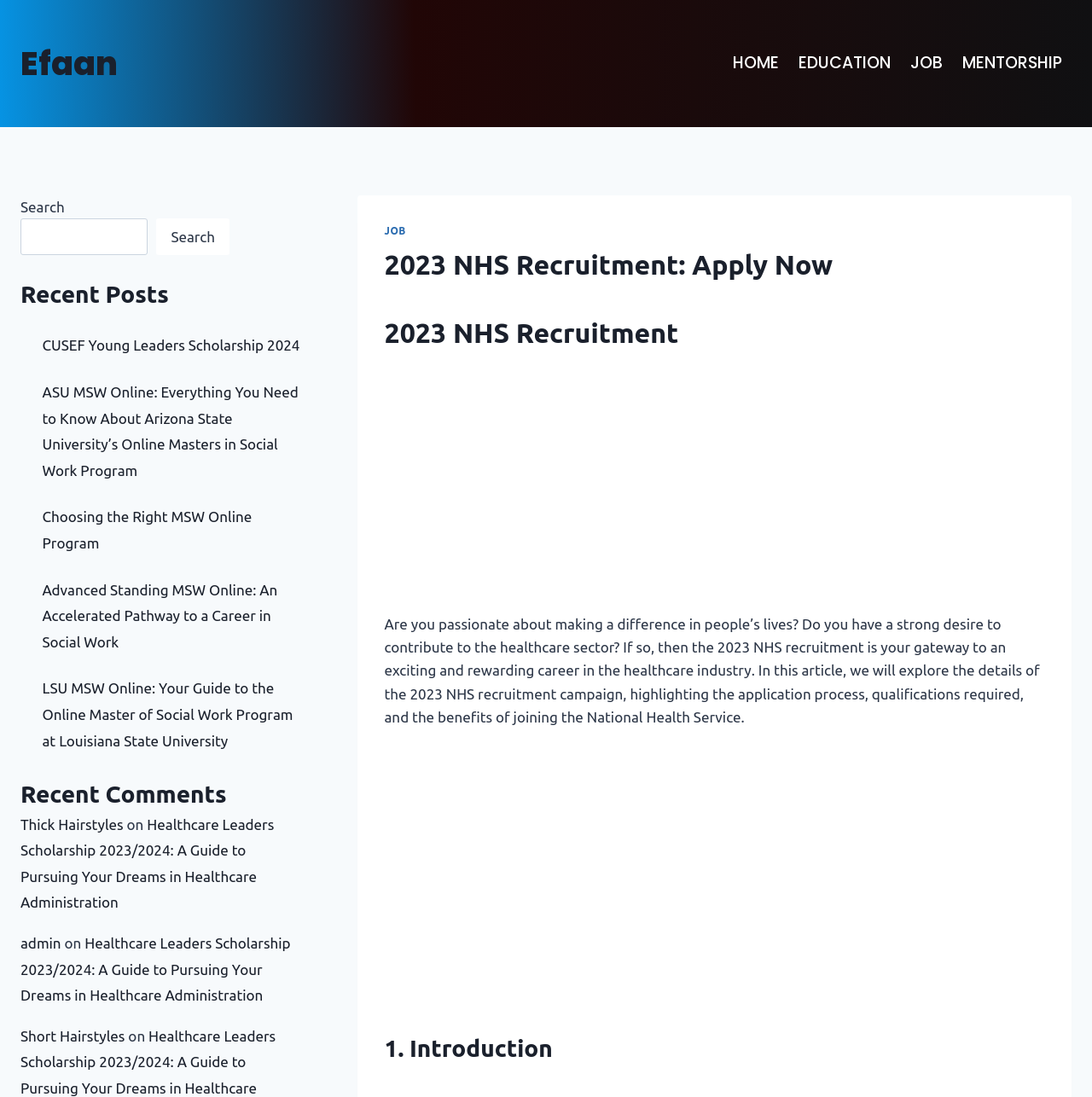Detail the various sections and features present on the webpage.

The webpage is about the 2023 NHS Recruitment, with a focus on applying for a career in the healthcare industry. At the top left corner, there is a link to the website's homepage, "Efaan". Below it, there is a primary navigation menu with links to "HOME", "EDUCATION", "JOB", and "MENTORSHIP".

On the main content area, there is a large header section with a heading "2023 NHS Recruitment: Apply Now" and a subheading "2023 NHS Recruitment". Below the header, there is a paragraph of text that introduces the 2023 NHS recruitment campaign, explaining the application process, qualifications required, and the benefits of joining the National Health Service.

To the right of the header section, there are two advertisements displayed in iframes. Below the advertisements, there is a section with a heading "1. Introduction", which appears to be the start of a longer article or guide.

On the top right corner, there is a search bar with a search button. Below the search bar, there is a section with a heading "Recent Posts", which lists several links to articles about scholarships and online master's programs in social work.

Further down the page, there is a section with a heading "Recent Comments", which appears to be a list of comments or articles, but the content is not explicitly stated. At the bottom of the page, there are two footer sections with links to various articles and websites, including a healthcare leaders scholarship and hairstyle-related websites.